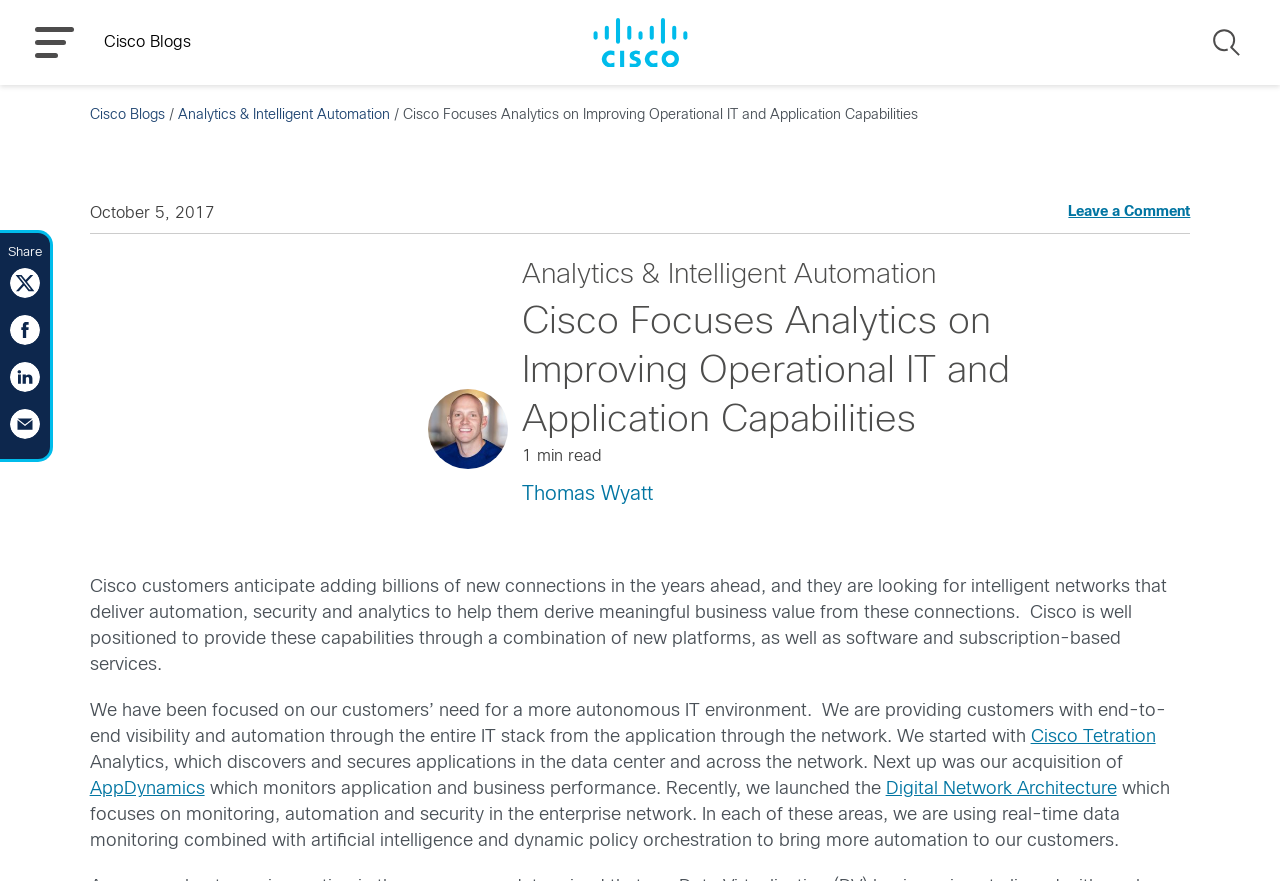What is the author's name?
Using the image provided, answer with just one word or phrase.

Thomas Wyatt